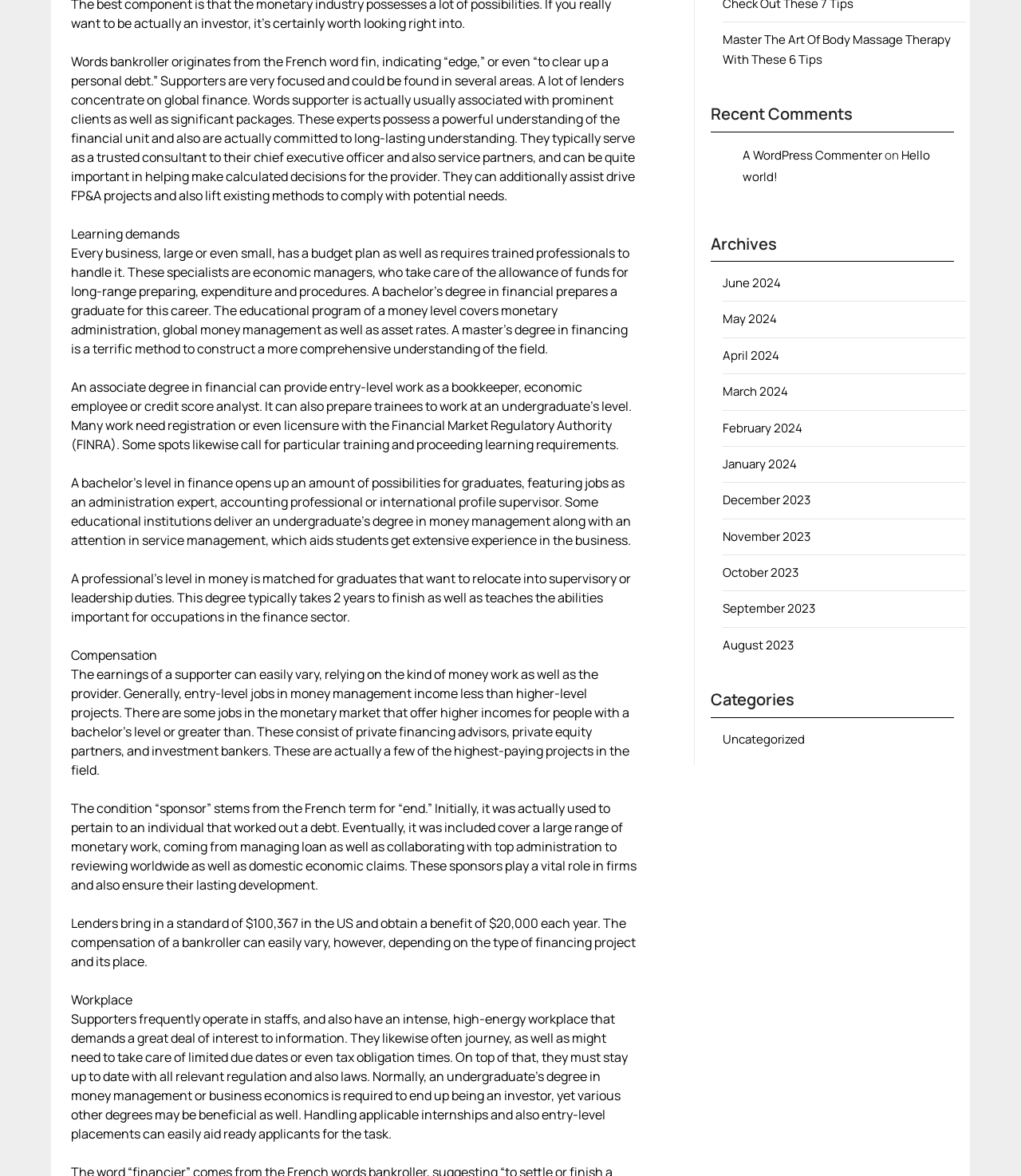Show the bounding box coordinates for the HTML element described as: "https://www.projectwednesday.org/what-i-learned-from-not-attending-college/?fbclid=IwAR0s_wZnAzLDvrxZXlHqgPHBhIx5THwoxJPdX6aL5GmBVh9SUIyj5mWn2AU".

None